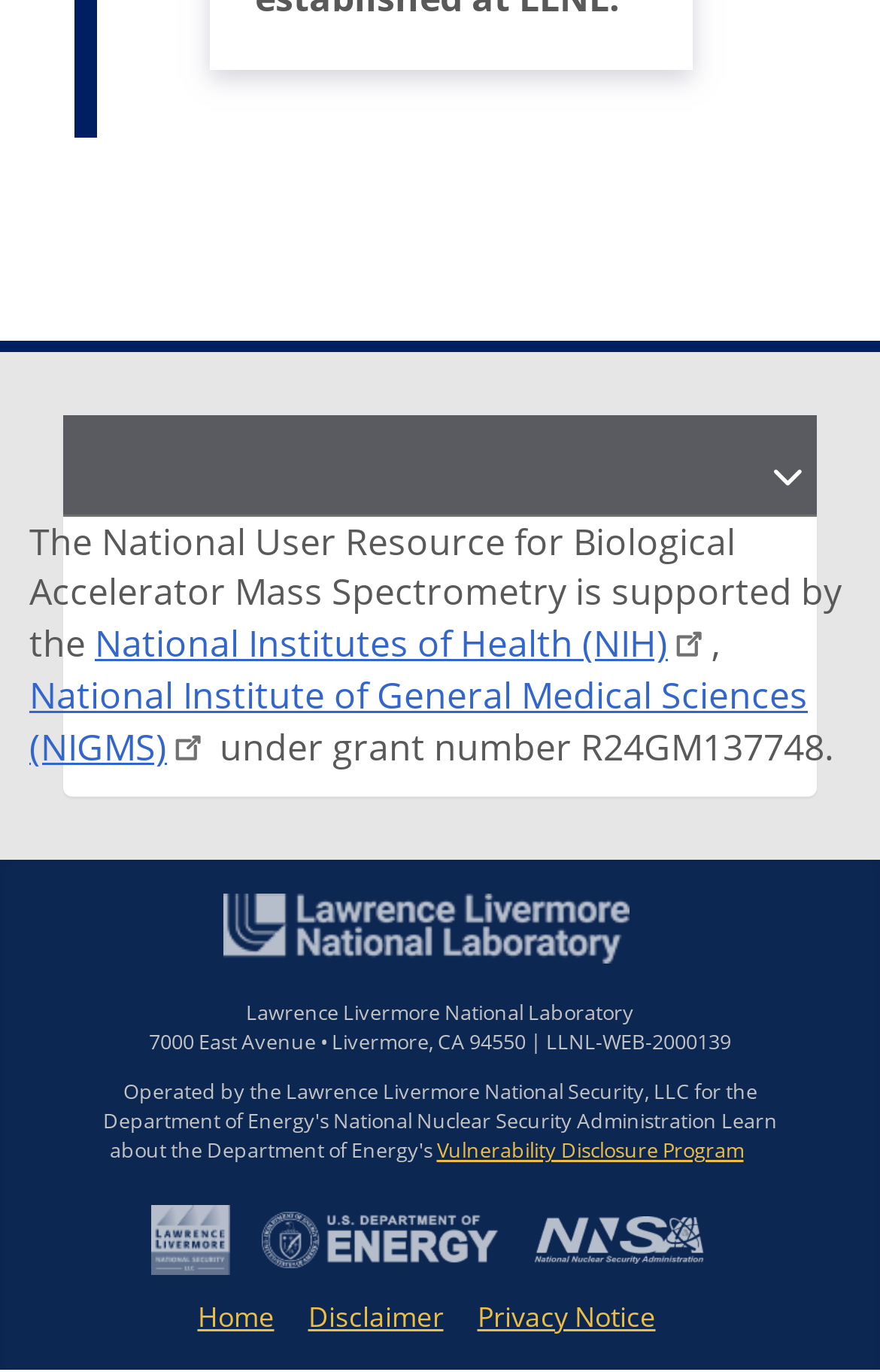Please locate the bounding box coordinates of the element's region that needs to be clicked to follow the instruction: "Go to the Home page". The bounding box coordinates should be provided as four float numbers between 0 and 1, i.e., [left, top, right, bottom].

[0.224, 0.946, 0.312, 0.974]